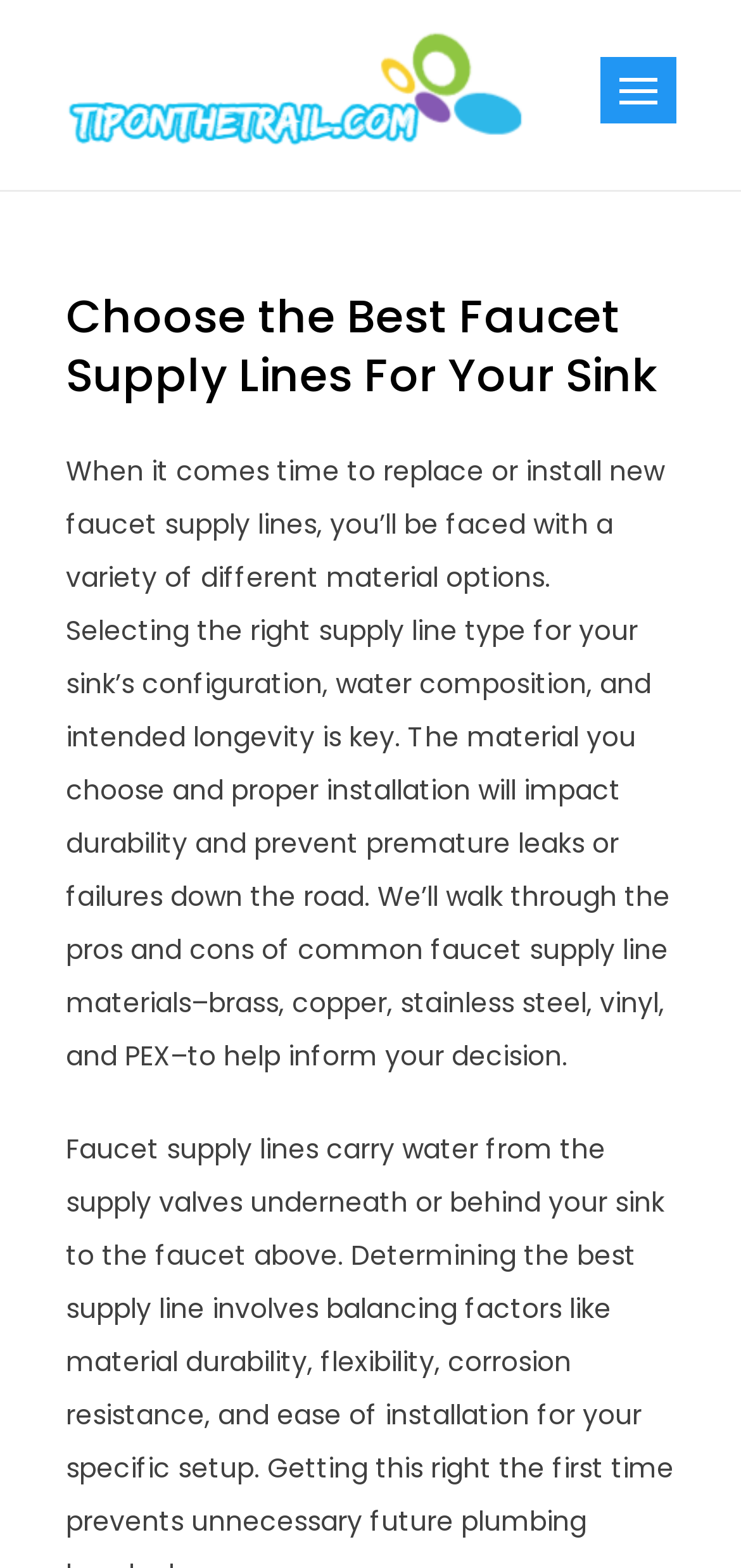What is the importance of selecting the right supply line type?
Please provide a comprehensive and detailed answer to the question.

According to the webpage, selecting the right supply line type is key because it will impact durability and prevent premature leaks or failures down the road, indicating that the right choice is crucial for the longevity of the faucet supply lines.